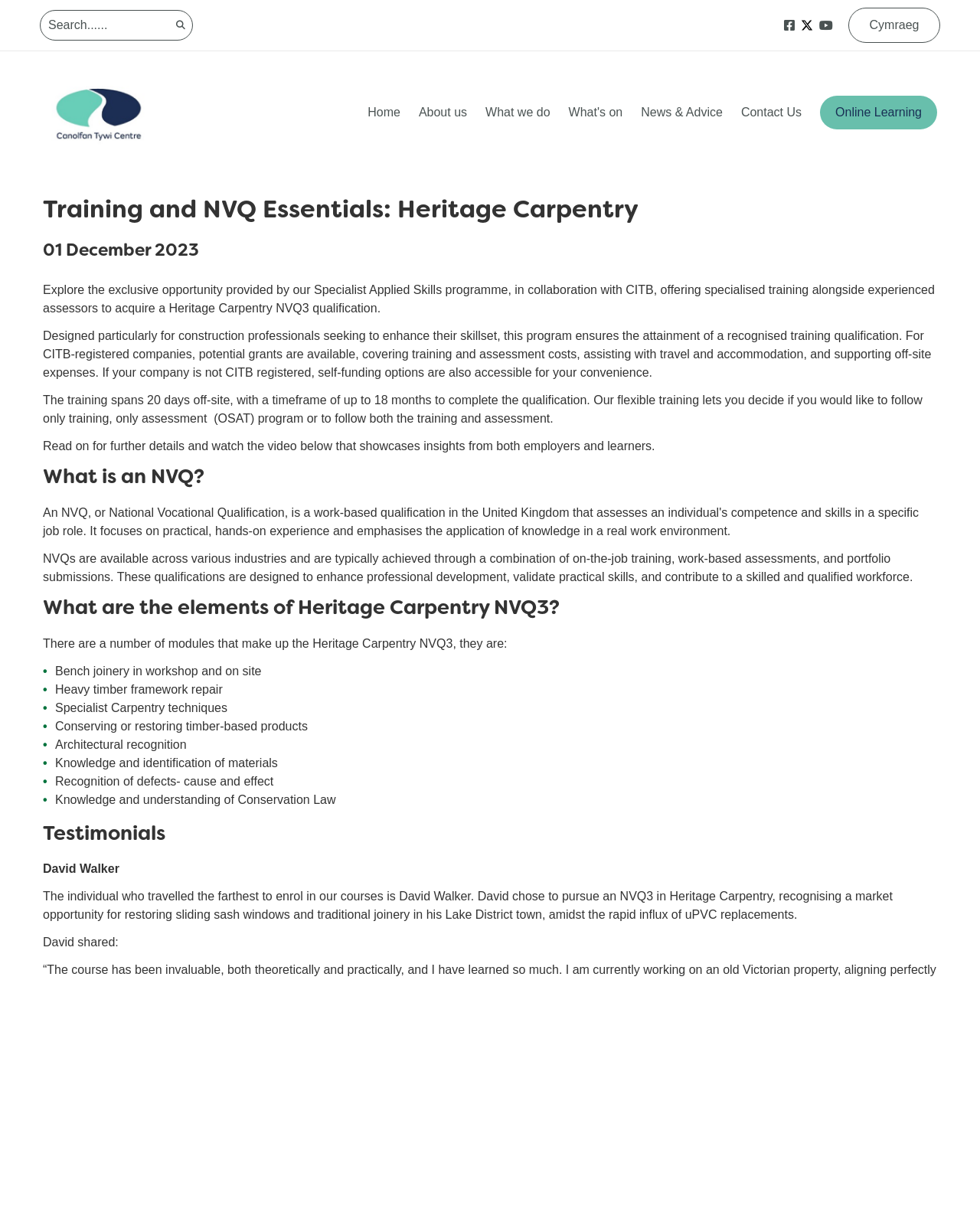Find the bounding box coordinates for the area that should be clicked to accomplish the instruction: "Read more about What is an NVQ".

[0.044, 0.379, 0.956, 0.399]